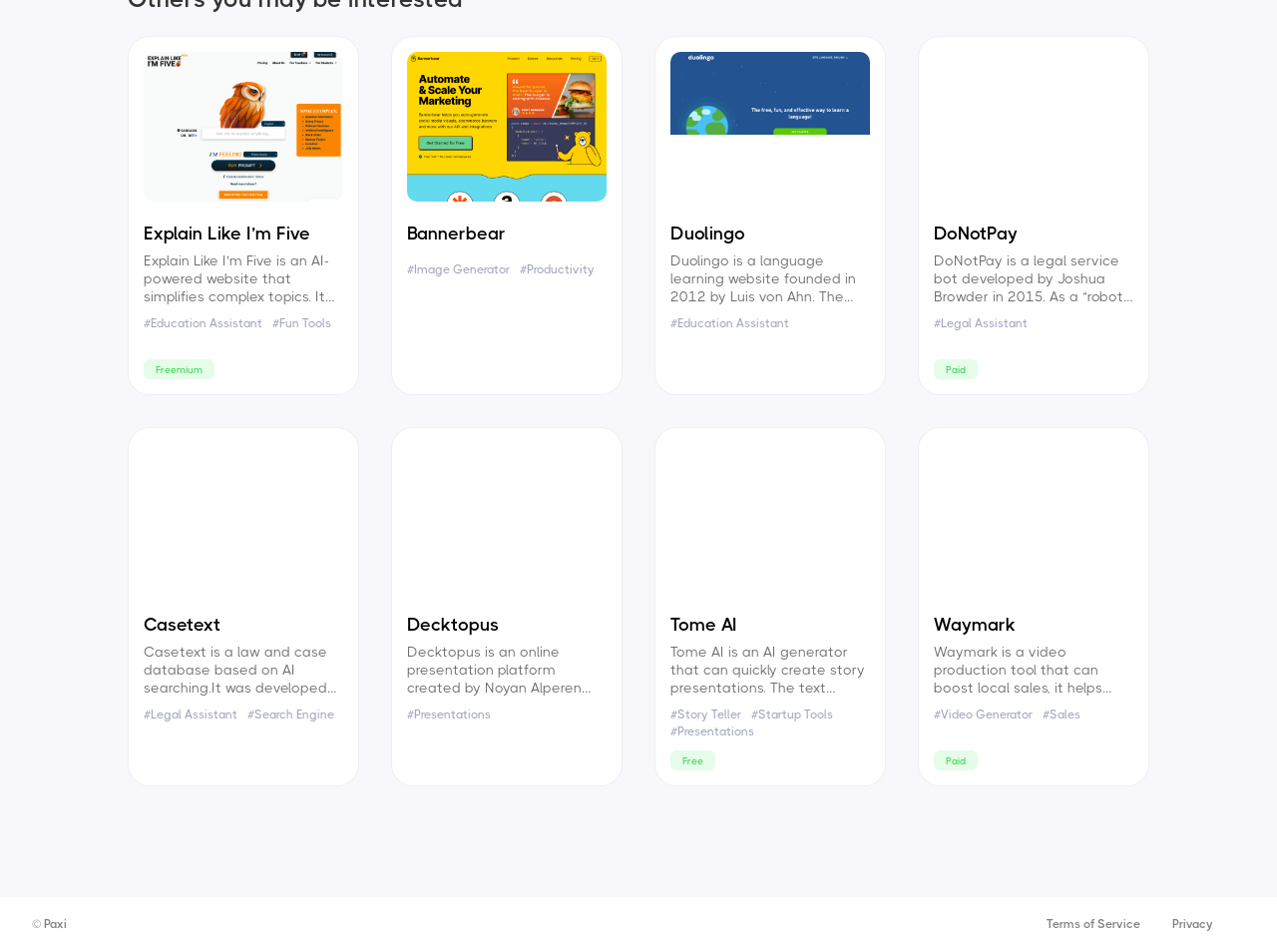Please specify the bounding box coordinates of the clickable section necessary to execute the following command: "Learn about Explain Like I’m Five".

[0.112, 0.055, 0.269, 0.321]